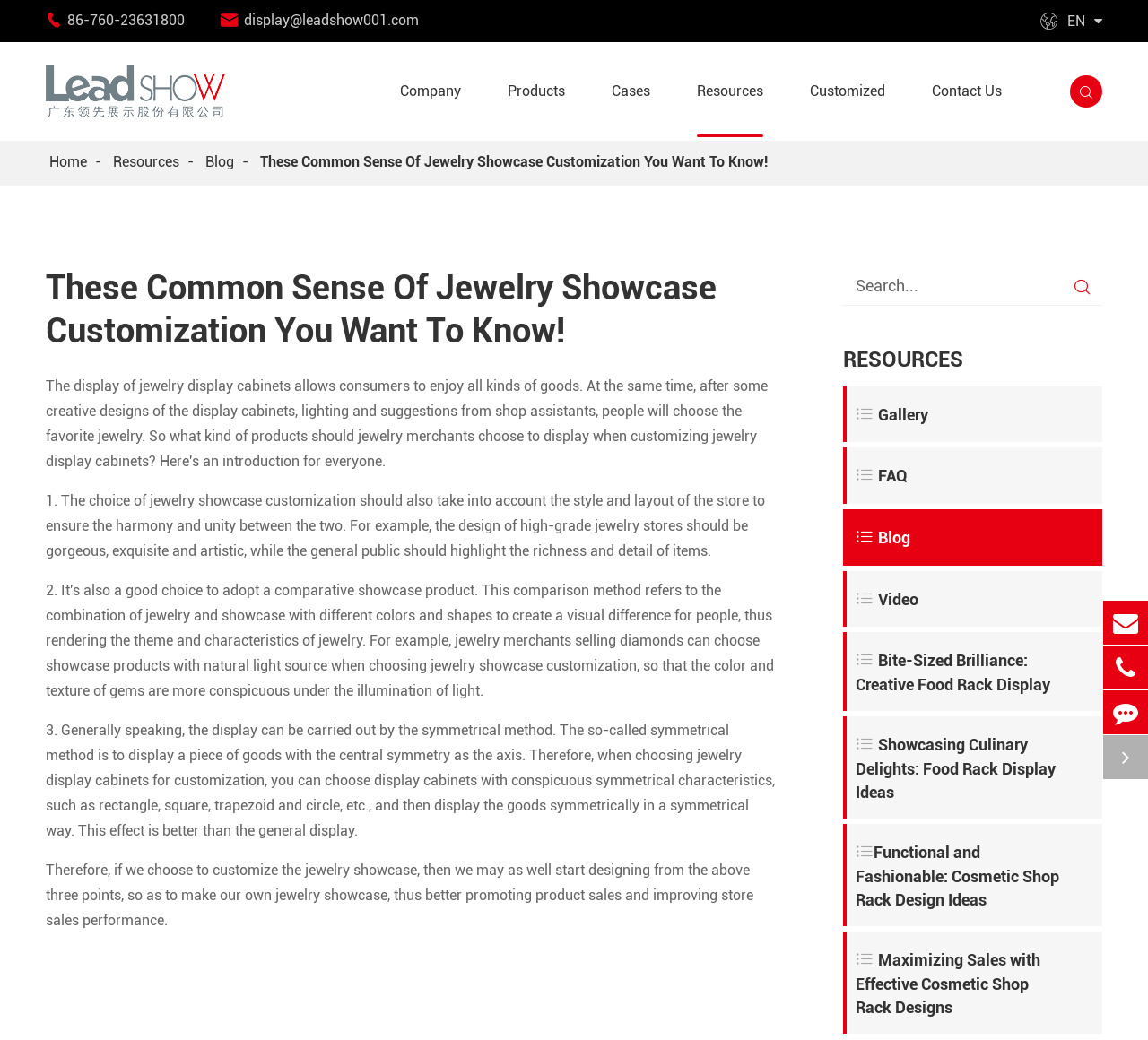Pinpoint the bounding box coordinates of the clickable area needed to execute the instruction: "View the 'Gallery'". The coordinates should be specified as four float numbers between 0 and 1, i.e., [left, top, right, bottom].

[0.746, 0.386, 0.929, 0.411]